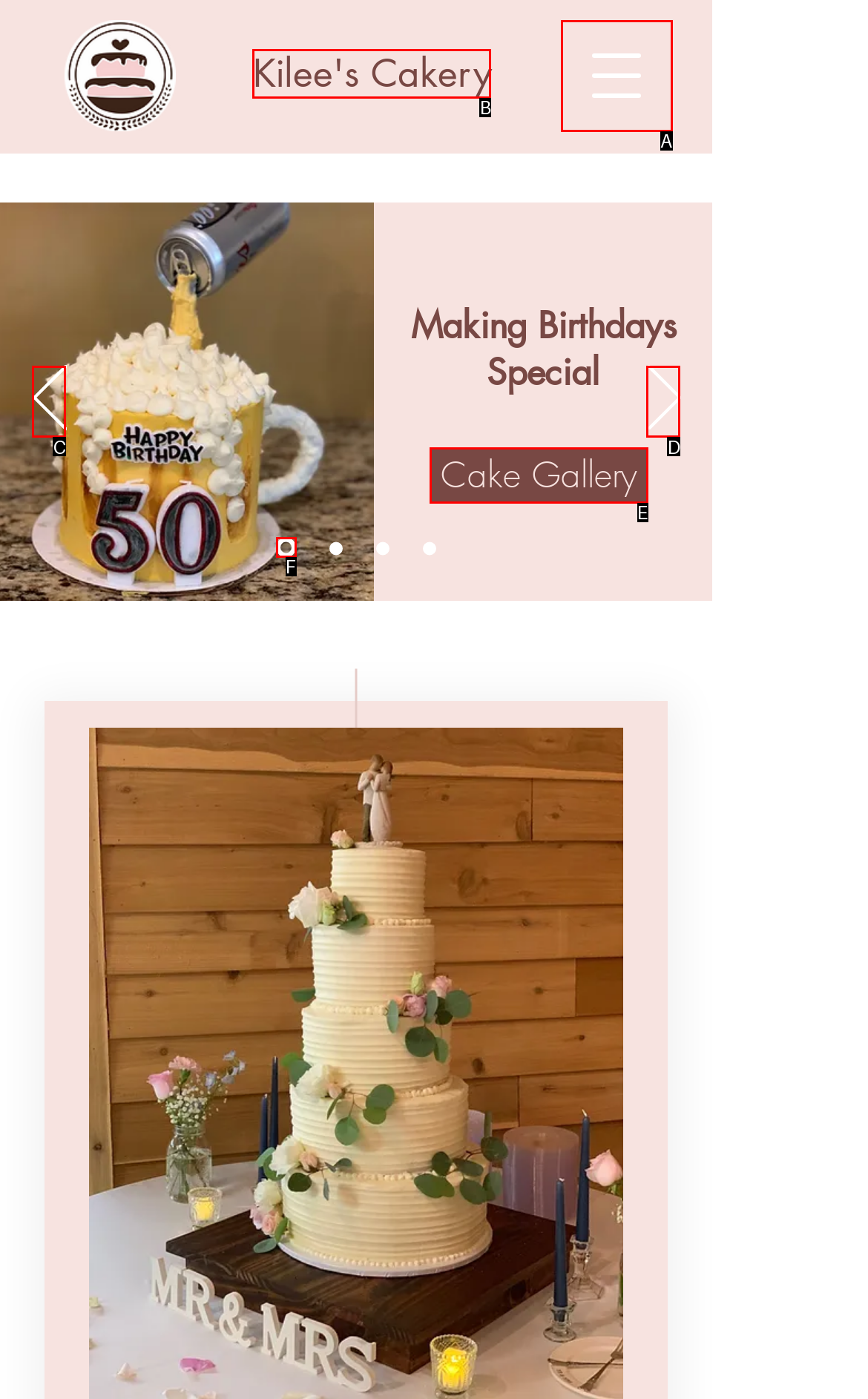Identify the HTML element that best fits the description: title="Facebook". Respond with the letter of the corresponding element.

None